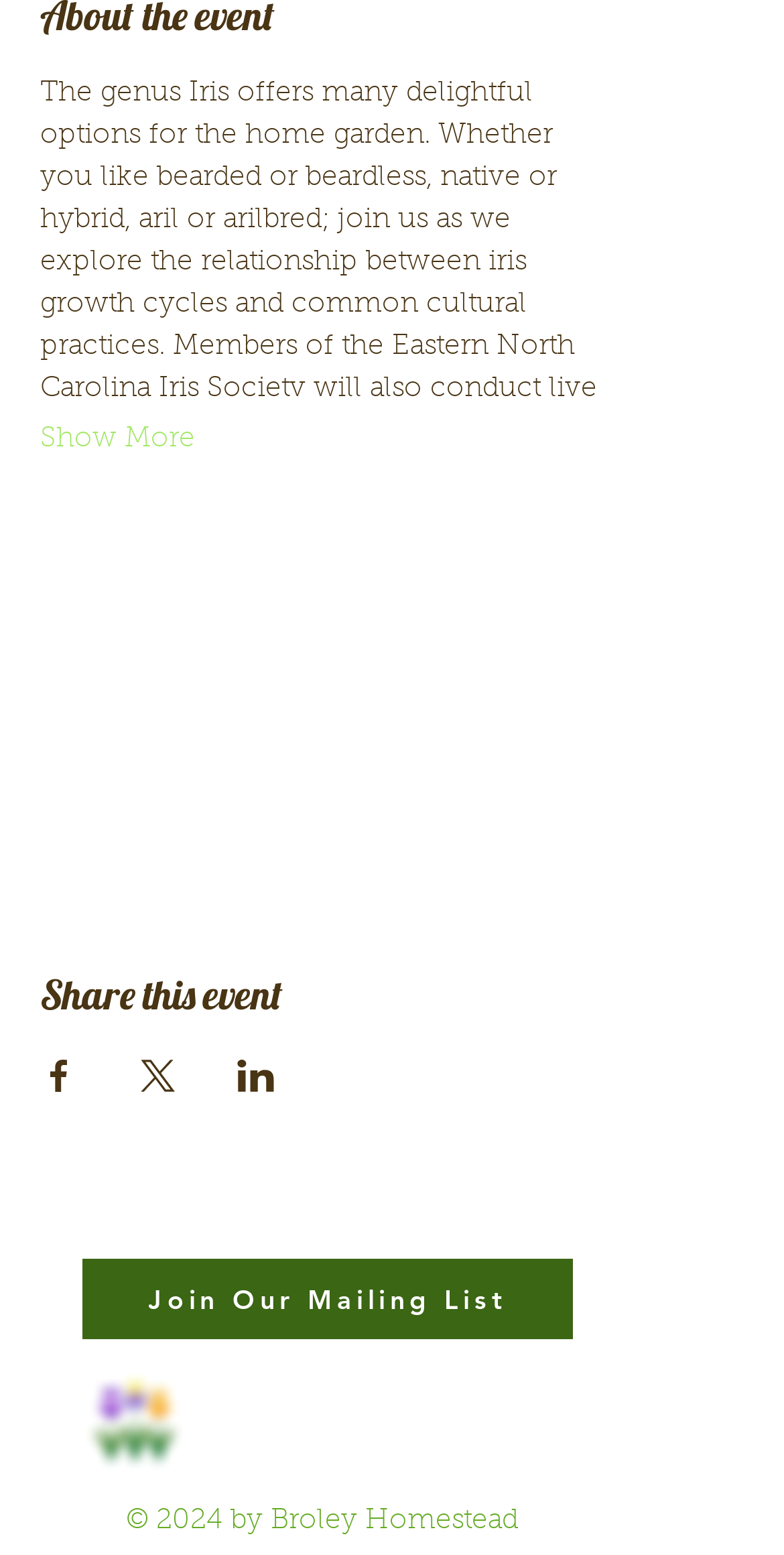From the image, can you give a detailed response to the question below:
What is the copyright year?

The copyright year can be found in the last StaticText element, which states '© 2024 by Broley Homestead'.